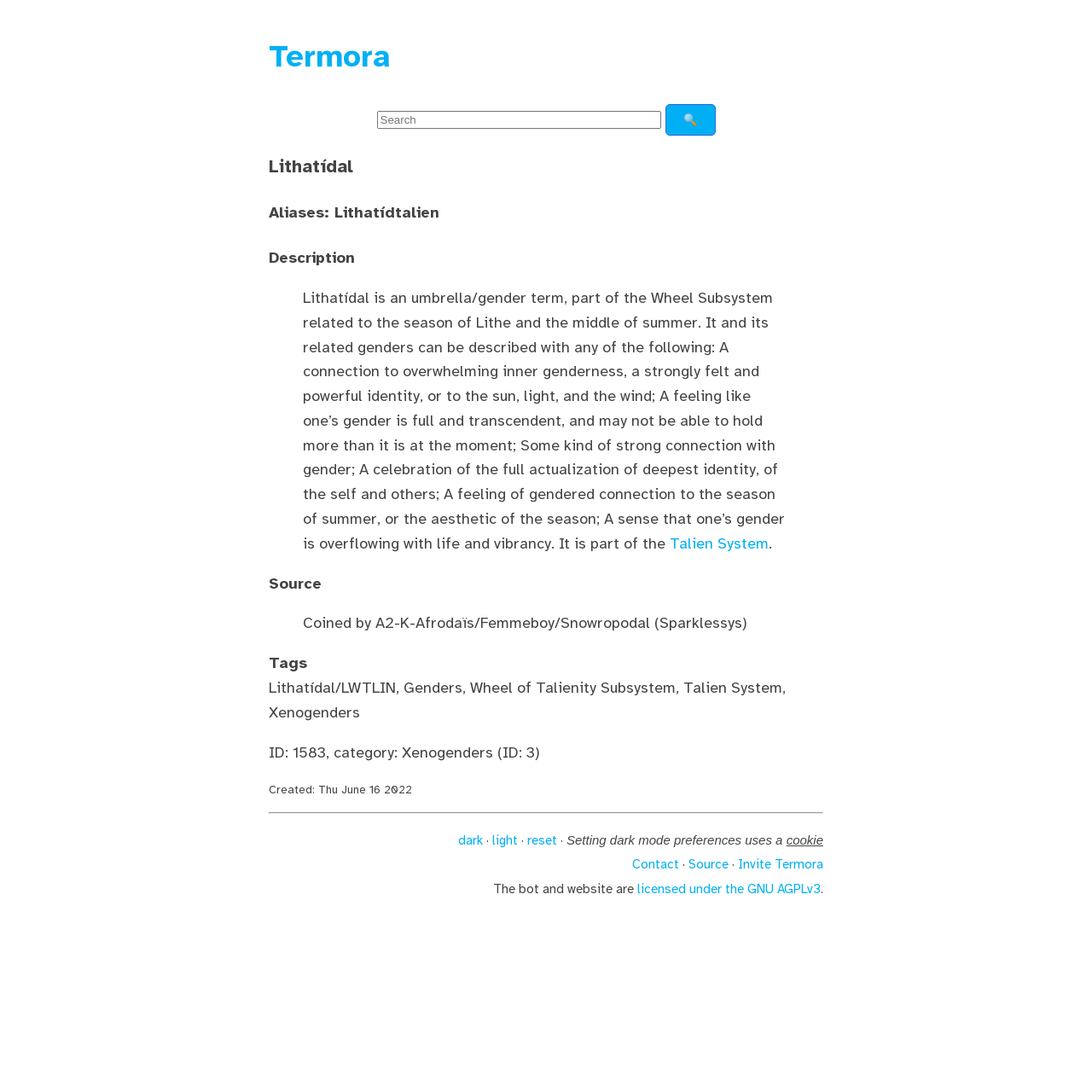Could you provide the bounding box coordinates for the portion of the screen to click to complete this instruction: "Switch to dark mode"?

[0.42, 0.764, 0.442, 0.776]